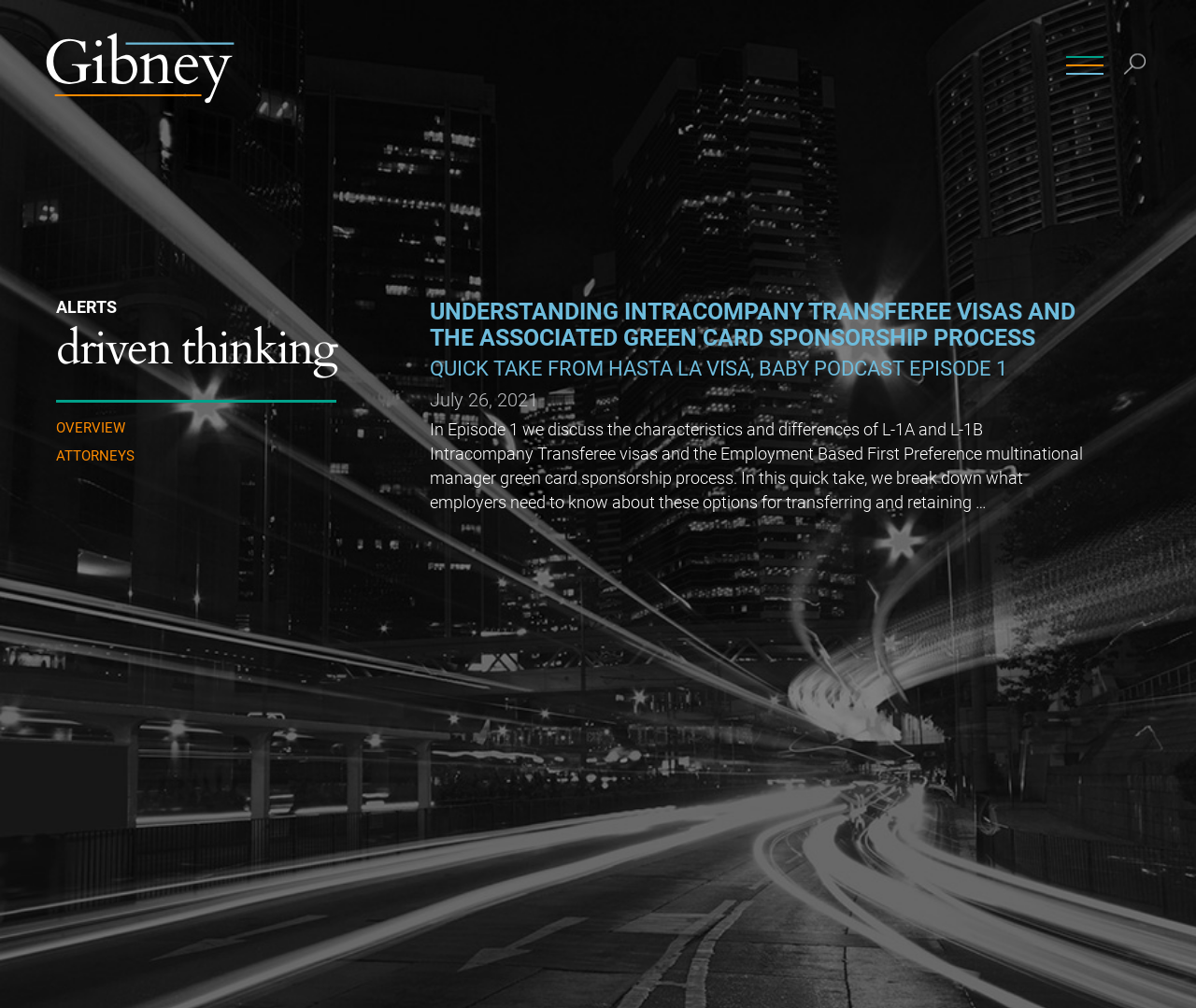Point out the bounding box coordinates of the section to click in order to follow this instruction: "Read the OVERVIEW".

[0.047, 0.418, 0.105, 0.432]